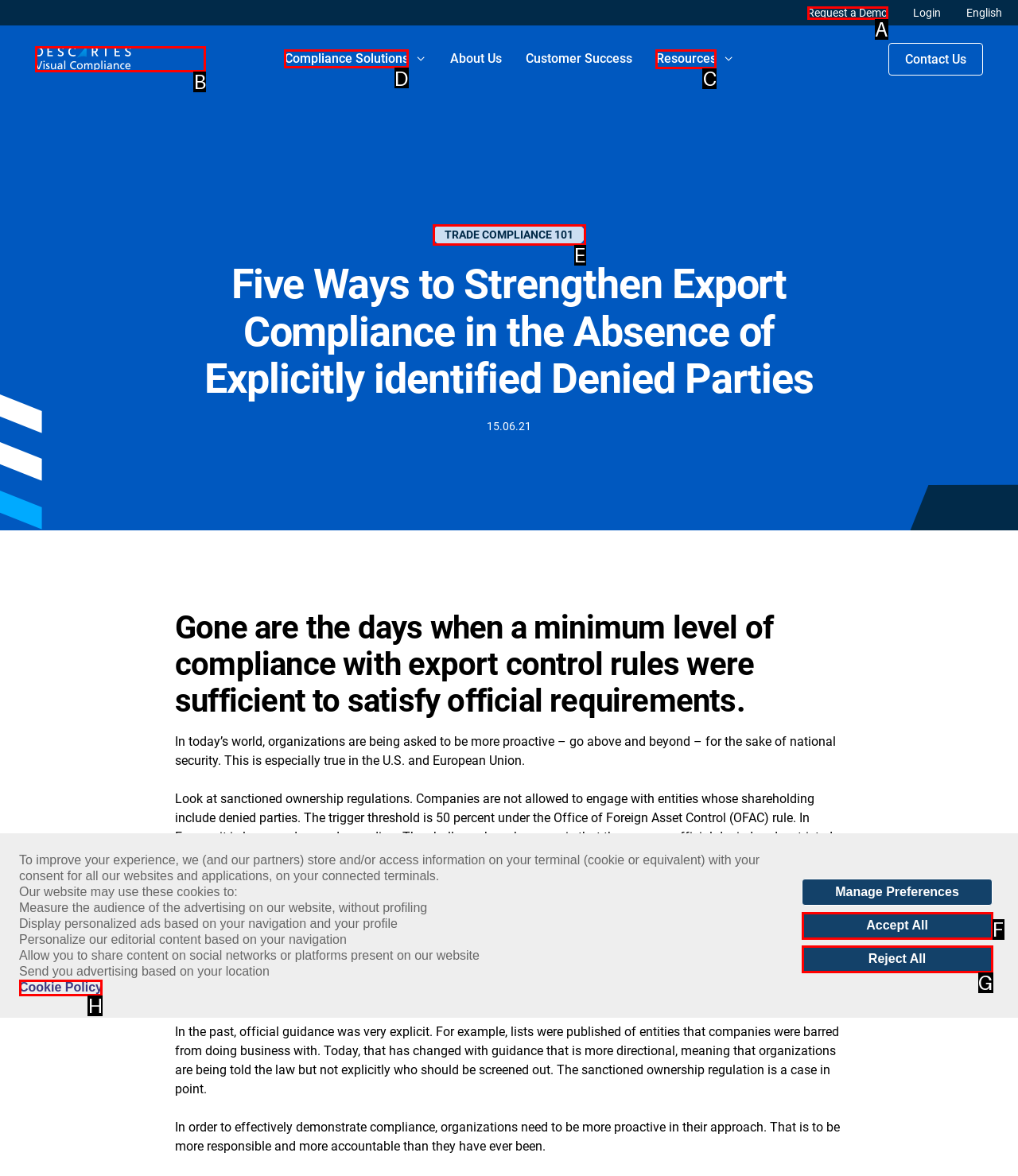From the available options, which lettered element should I click to complete this task: Click the 'Compliance Solutions' link?

D